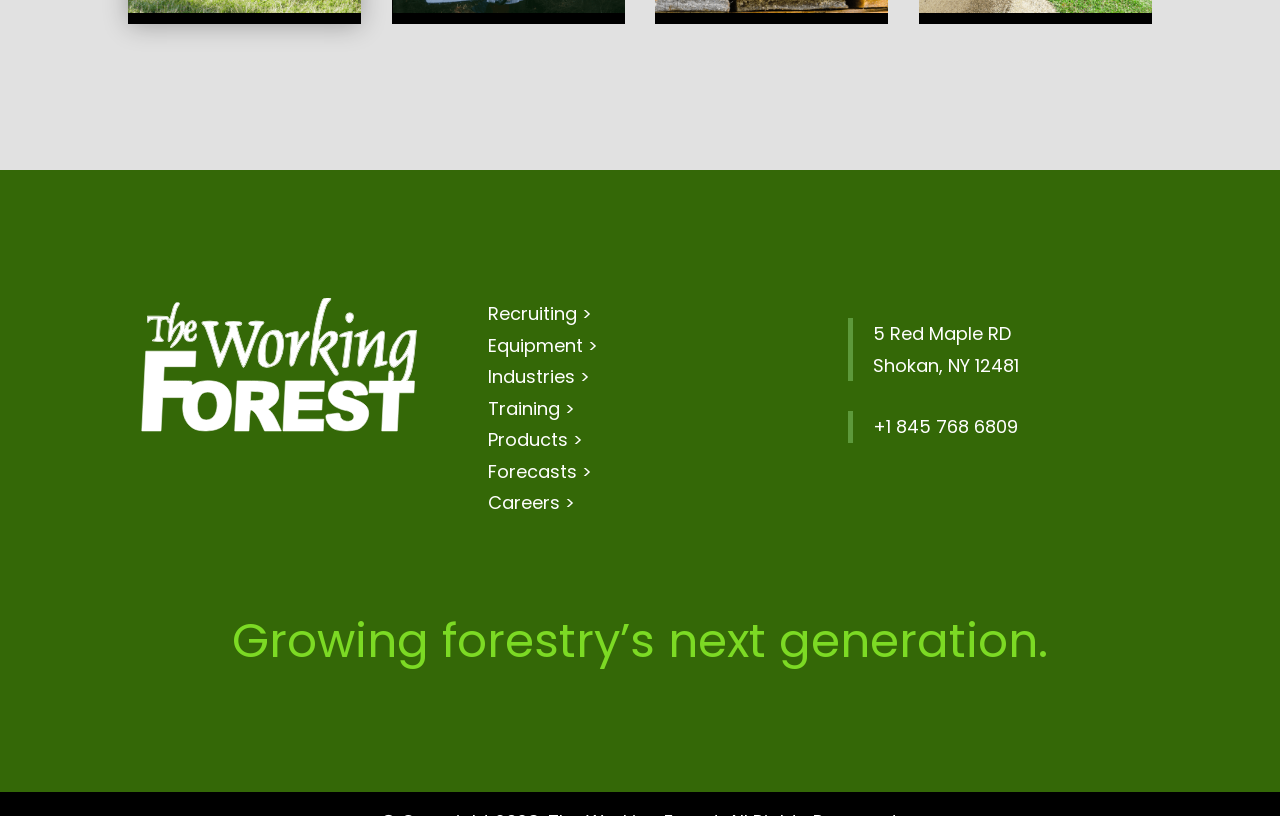What is the address of the company?
From the image, provide a succinct answer in one word or a short phrase.

5 Red Maple RD, Shokan, NY 12481